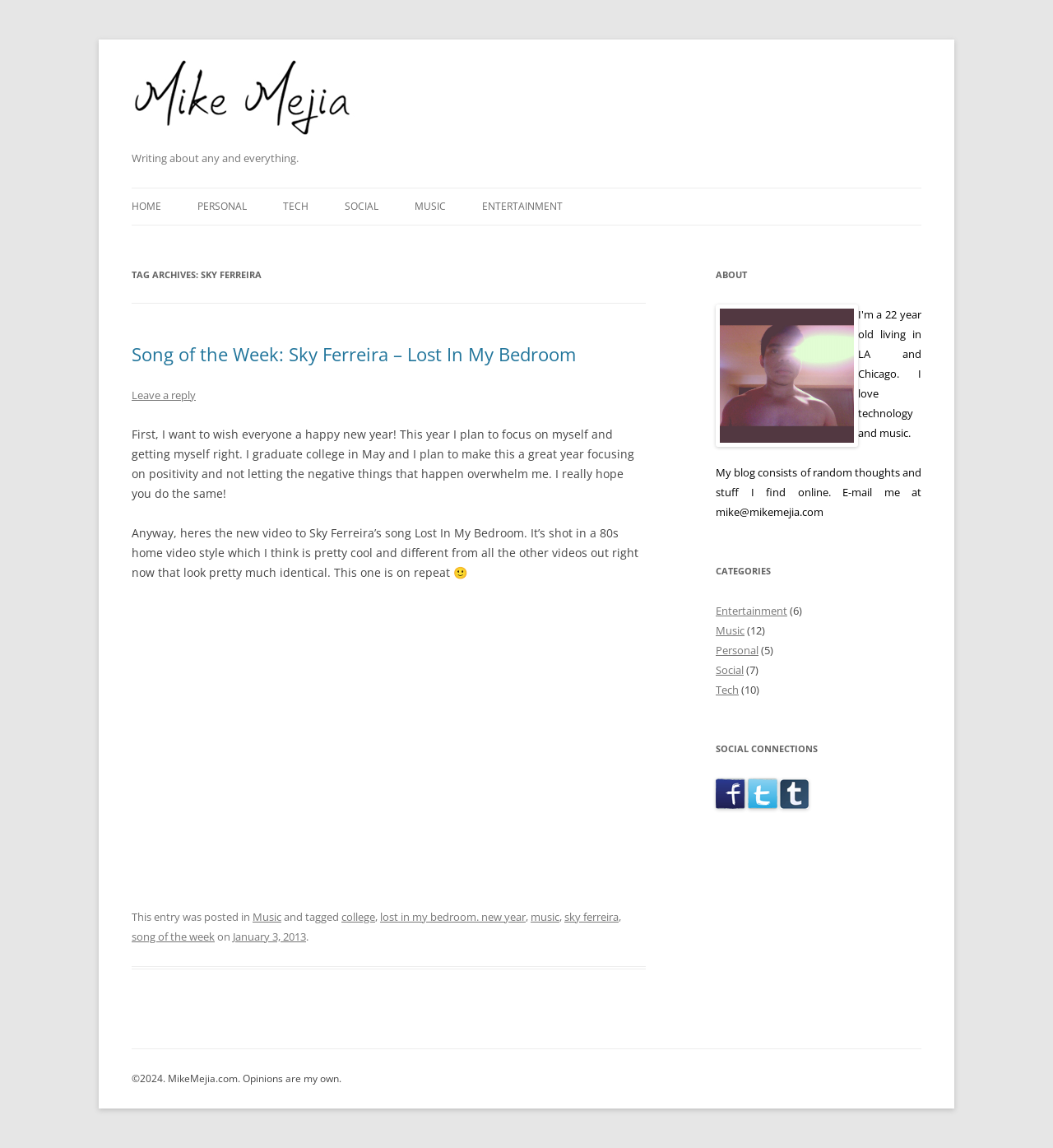Locate the bounding box coordinates of the clickable element to fulfill the following instruction: "Click on the MUSIC category". Provide the coordinates as four float numbers between 0 and 1 in the format [left, top, right, bottom].

[0.68, 0.543, 0.707, 0.556]